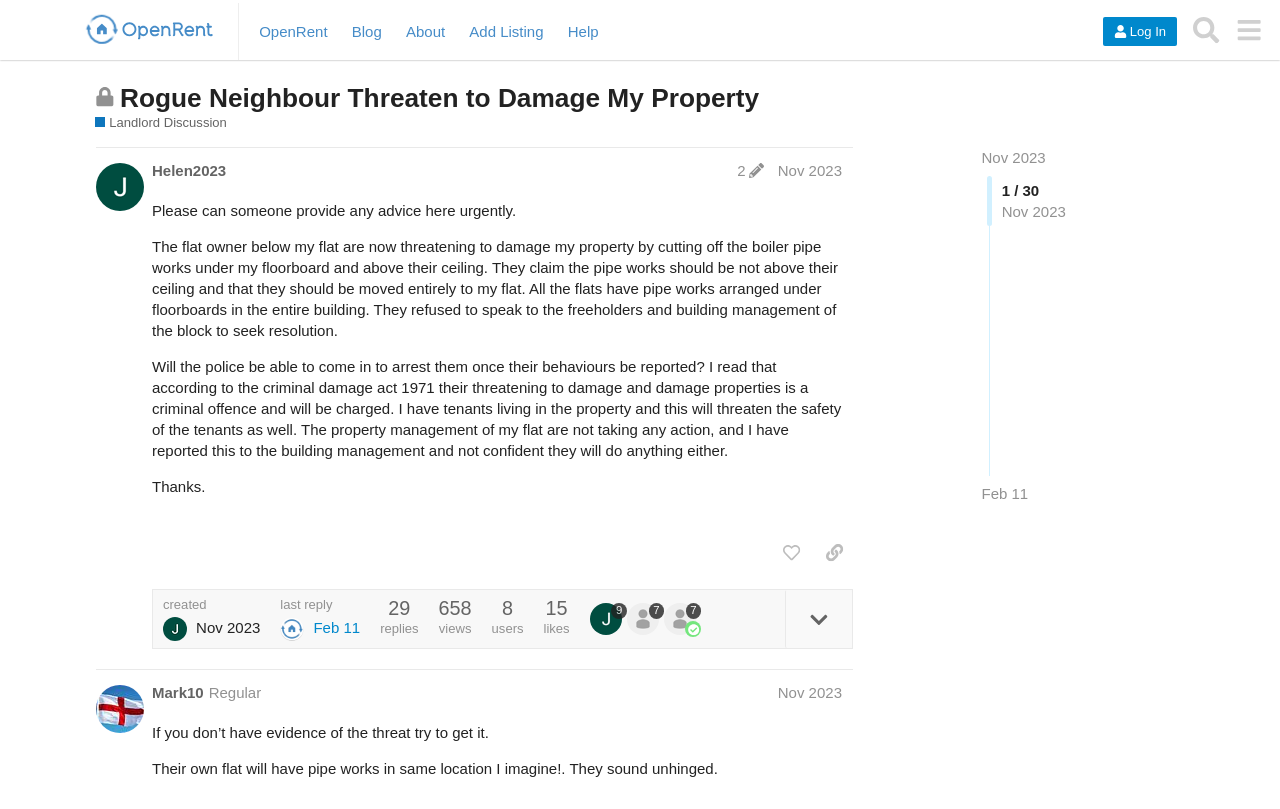What is the date of the last reply?
Use the image to answer the question with a single word or phrase.

Feb 11, 2024